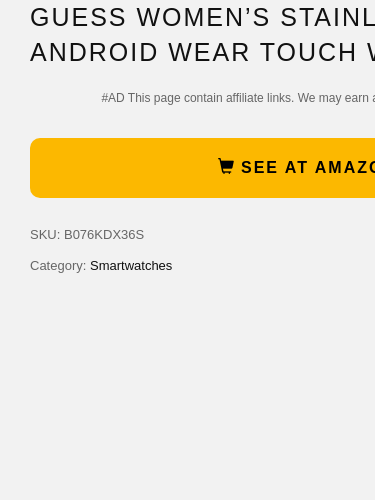What type of material is the strap made of?
Refer to the image and give a detailed answer to the question.

The caption describes the watch as having a 'vibrant blue silicone strap', which indicates the material used to make the strap.